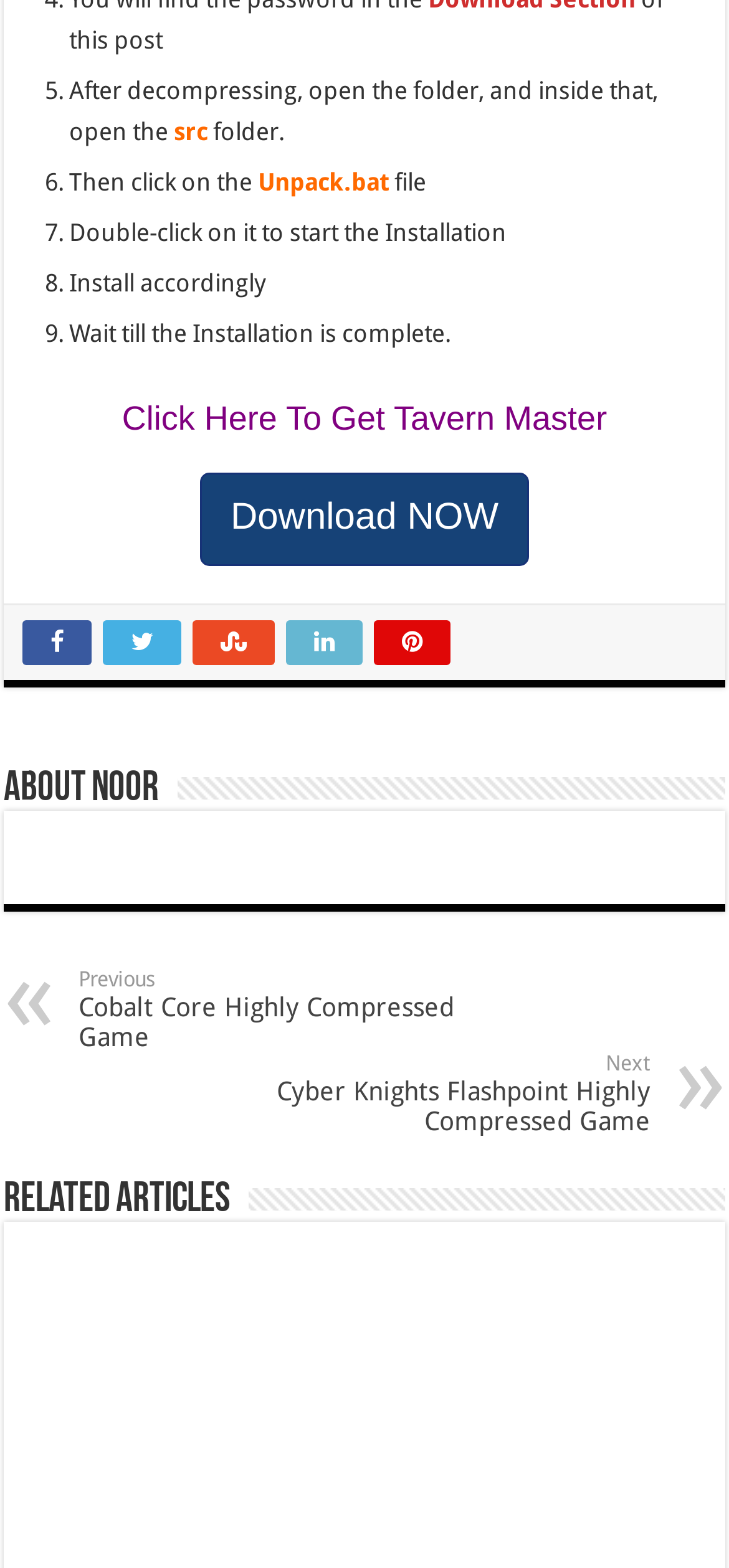Please identify the bounding box coordinates of where to click in order to follow the instruction: "Go to the next game page by clicking the '»' link".

[0.367, 0.67, 0.892, 0.724]